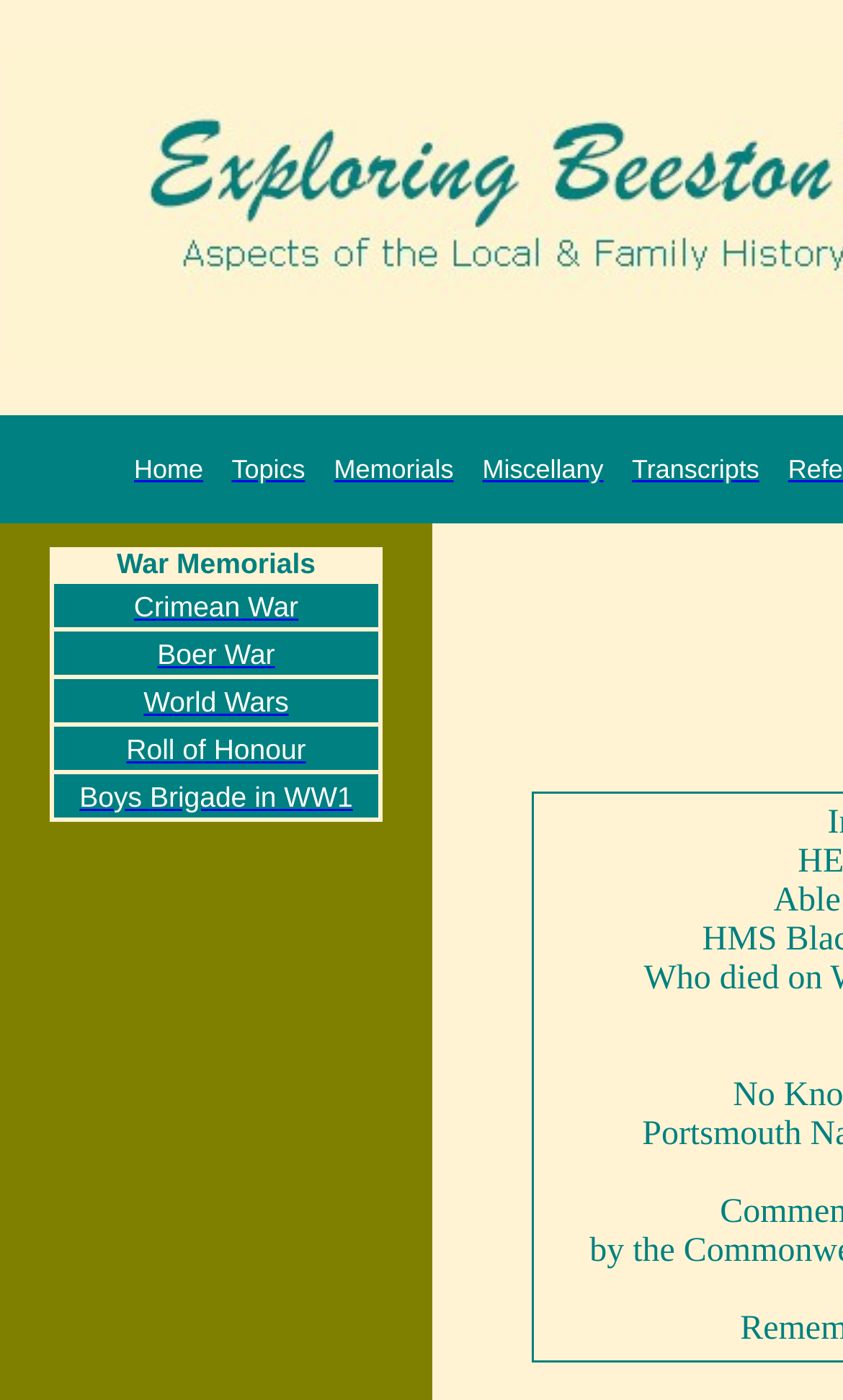Specify the bounding box coordinates of the area to click in order to execute this command: 'Go to Roll of Honour'. The coordinates should consist of four float numbers ranging from 0 to 1, and should be formatted as [left, top, right, bottom].

[0.15, 0.521, 0.363, 0.548]